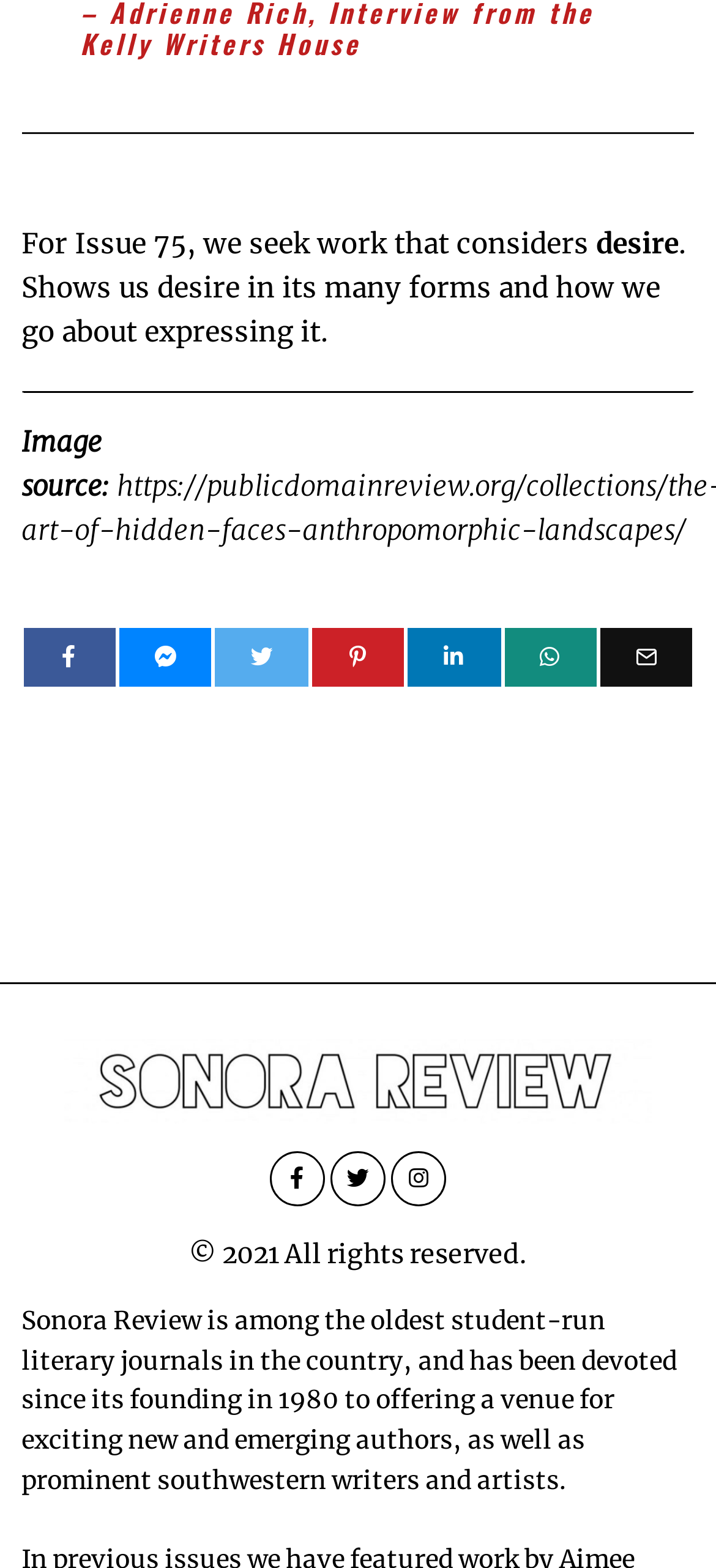Highlight the bounding box coordinates of the element you need to click to perform the following instruction: "Click the first social media link."

[0.033, 0.401, 0.162, 0.438]